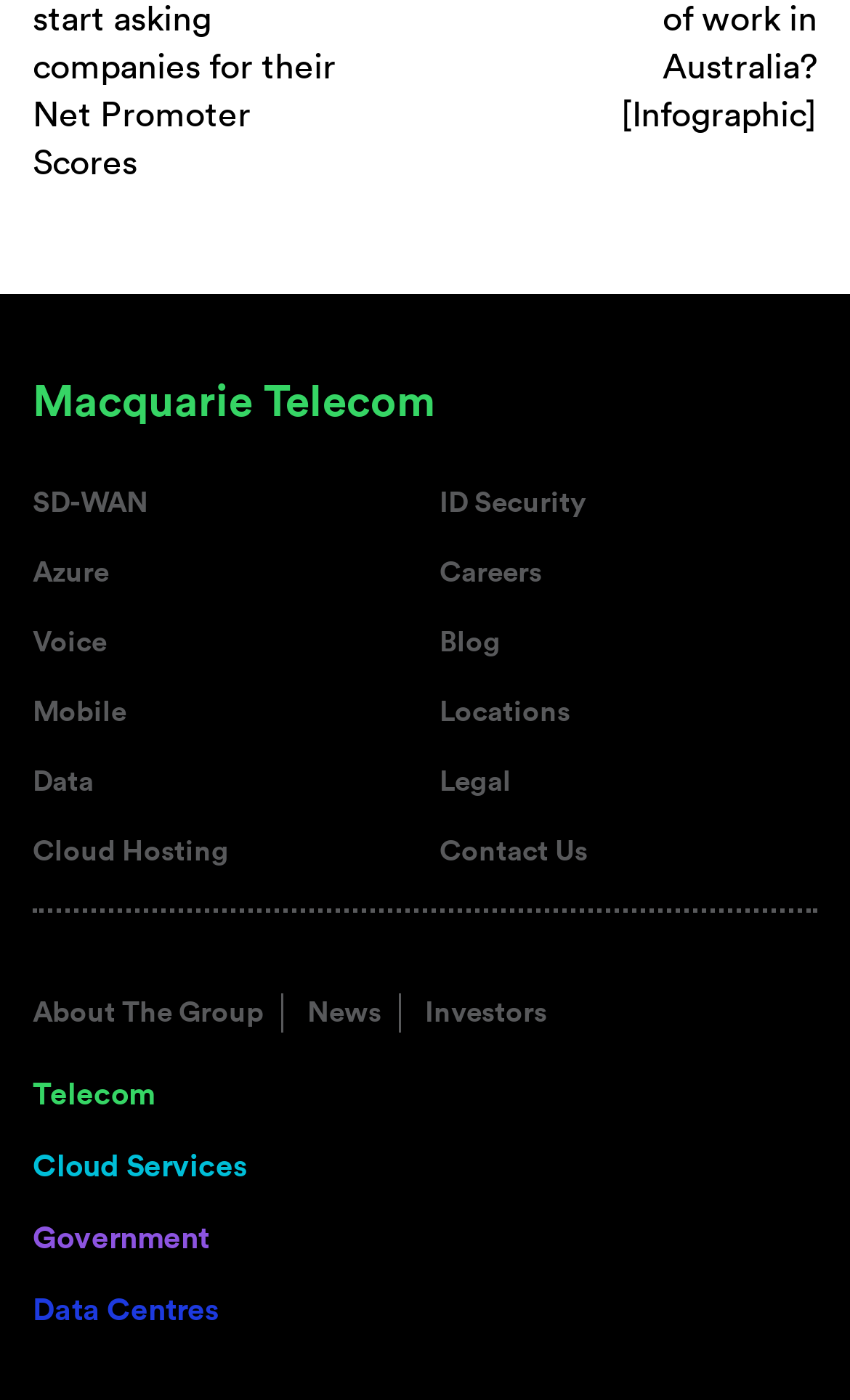What is the second link from the right in the top-right section of the webpage?
Using the visual information, reply with a single word or short phrase.

Blog